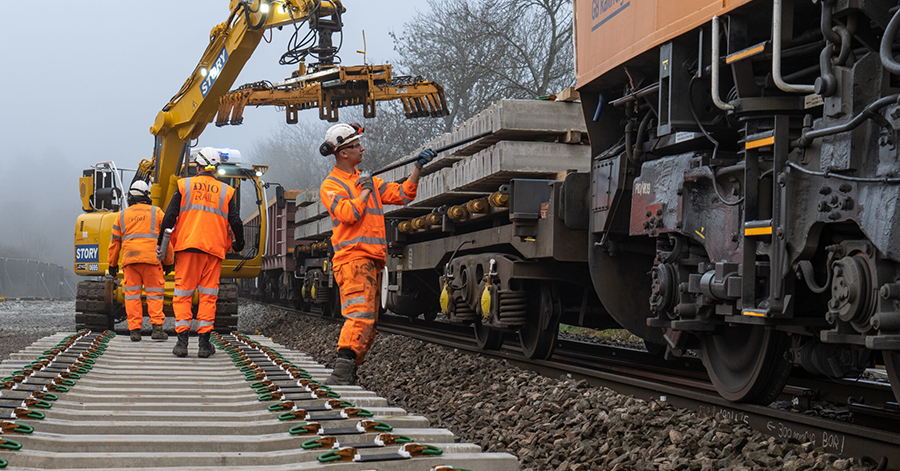Generate an elaborate caption for the image.

In this detailed image, railway workers in high-visibility orange safety gear are engaged in essential maintenance of the railway system. The scene is set in a foggy environment, enhancing the focus on the active work being performed. A large crane is positioned to the left, lifting concrete railway sleepers, which are being carefully placed onto a newly laid track. Two workers are actively involved in the process—one is managing the crane's controls, while another prepares to position the sleepers precisely. 

The foreground reveals a series of newly installed concrete sleepers lined up, secured with green fastening systems, underscoring the organized and methodical approach to railway construction and maintenance. The train on the right displays visible details of its carriage structure, indicating ongoing operations that are crucial for the efficiency and safety of the railway system. This image captures the meticulous nature of railway infrastructure development, showcasing teamwork and the use of heavy machinery in a vital sector of transportation.